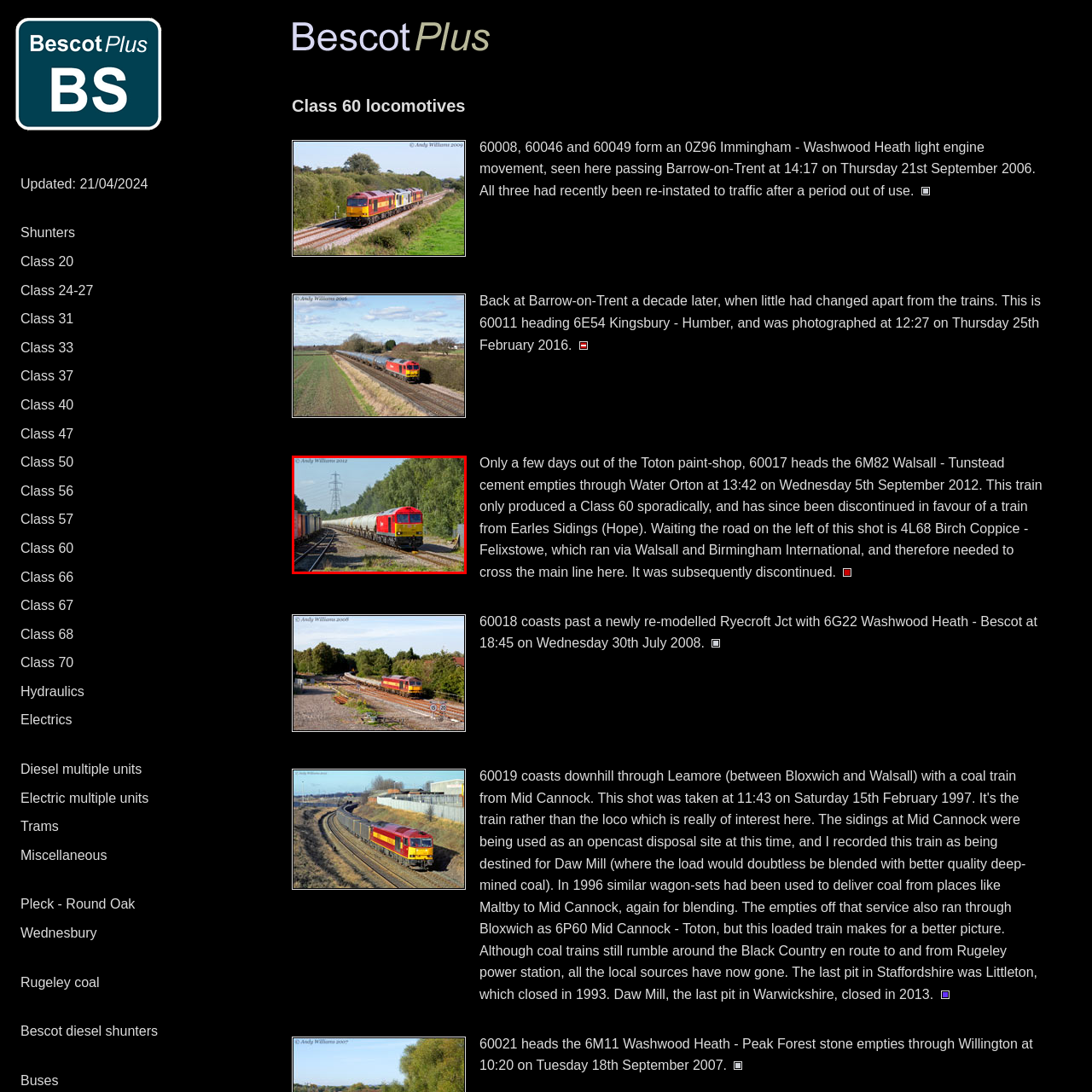Offer a comprehensive description of the image enclosed by the red box.

The image captures a Class 60 locomotive, specifically 60017, as it heads the 6M82 Walsall - Tunstead cement empties through Water Orton at 13:42 on Wednesday, September 5, 2012. This locomotive, recently out of the Toton paint shop, is seen navigating the tracks, with an unbroken line of empty cement tankers following behind. On the left side of the shot, another train, 4L68 Birch Coppice - Felixstowe, is waiting for the right of way to cross the main line. This particular service was notable for its irregular appearances, having been eventually discontinued in favor of a different route. The photograph, taken in bright daylight, showcases the surrounding greenery and an overhead power line, emphasizing the blend of industrial and natural landscapes typical of railway scenes.